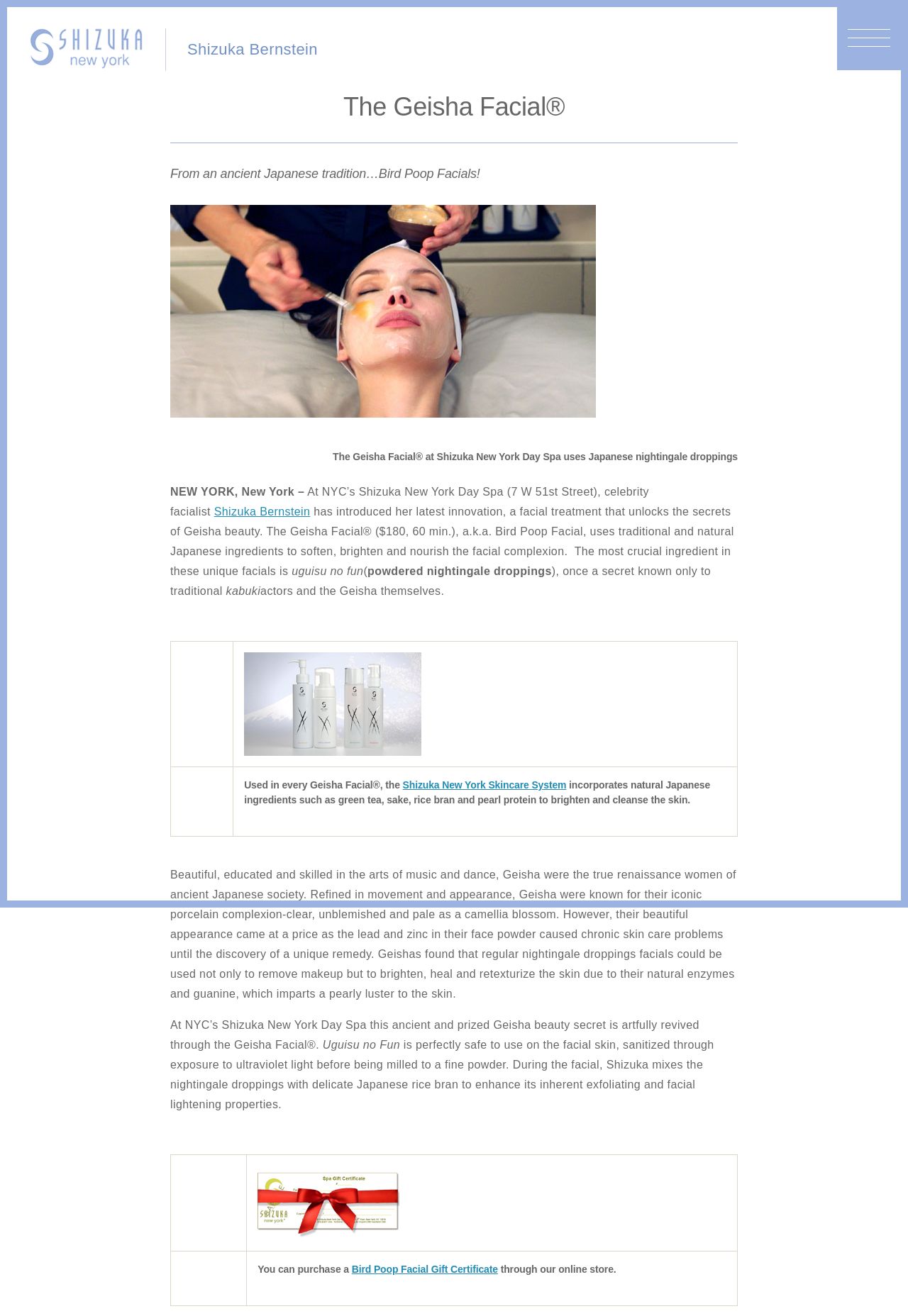Using the provided element description, identify the bounding box coordinates as (top-left x, top-left y, bottom-right x, bottom-right y). Ensure all values are between 0 and 1. Description: title="Bird Poop Facial Gift Certificates"

[0.284, 0.887, 0.44, 0.896]